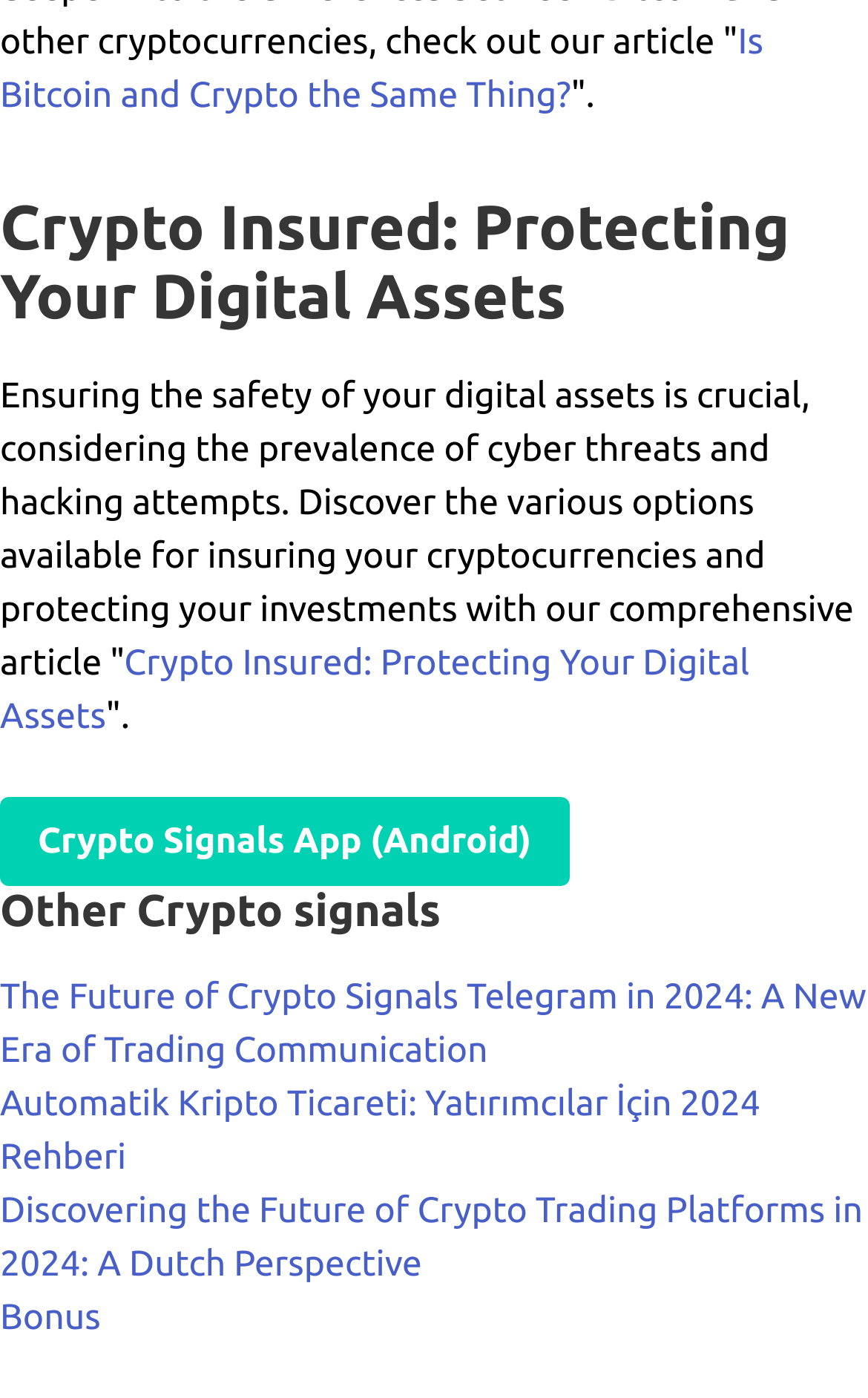Give a short answer to this question using one word or a phrase:
How many links are there in the webpage?

7